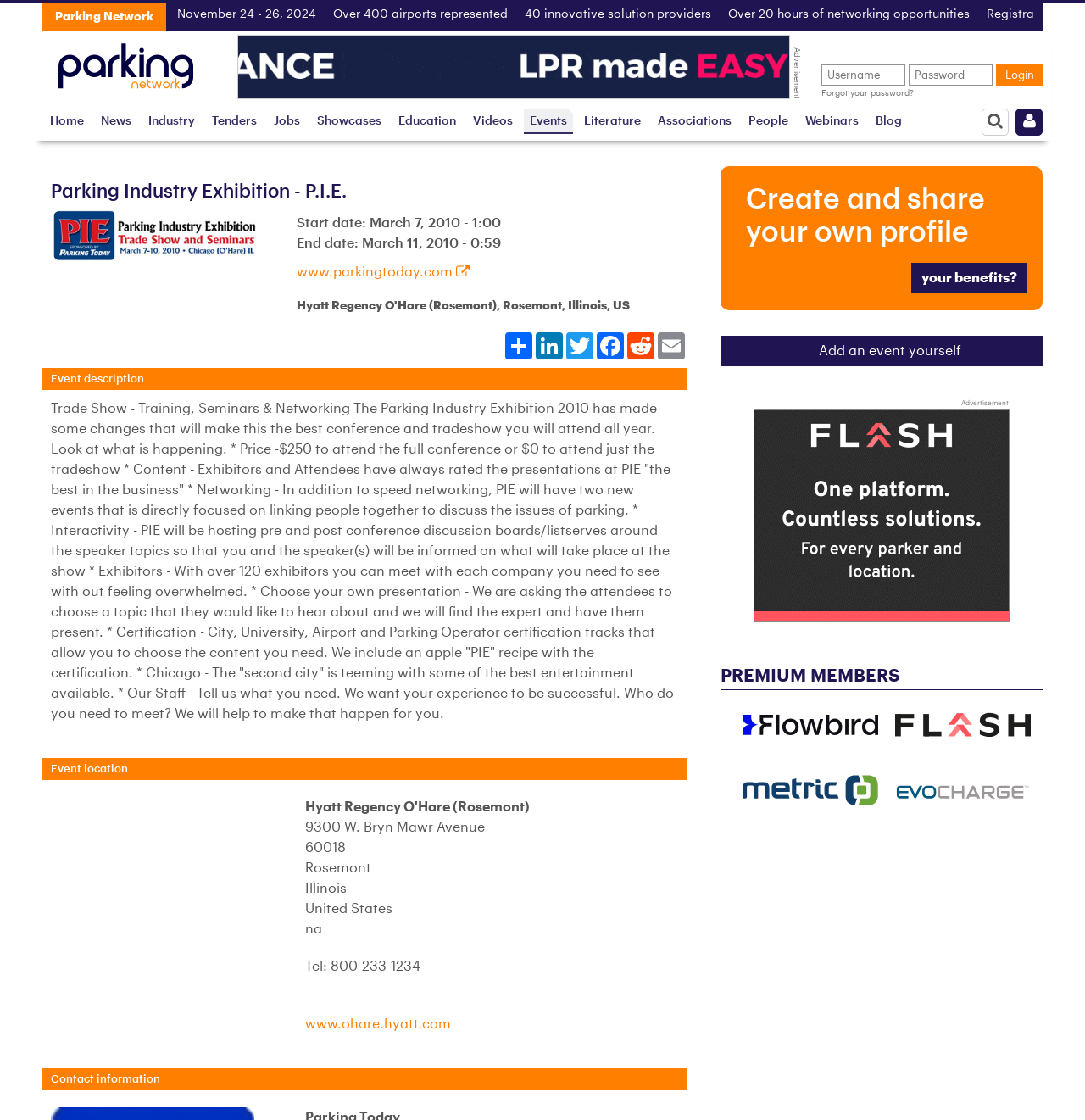Using the information in the image, give a detailed answer to the following question: What is the start date of the exhibition?

The start date of the exhibition can be found in the 'Start date' section of the webpage, which is located in the middle of the page. The exact date is March 7, 2010, at 1:00.